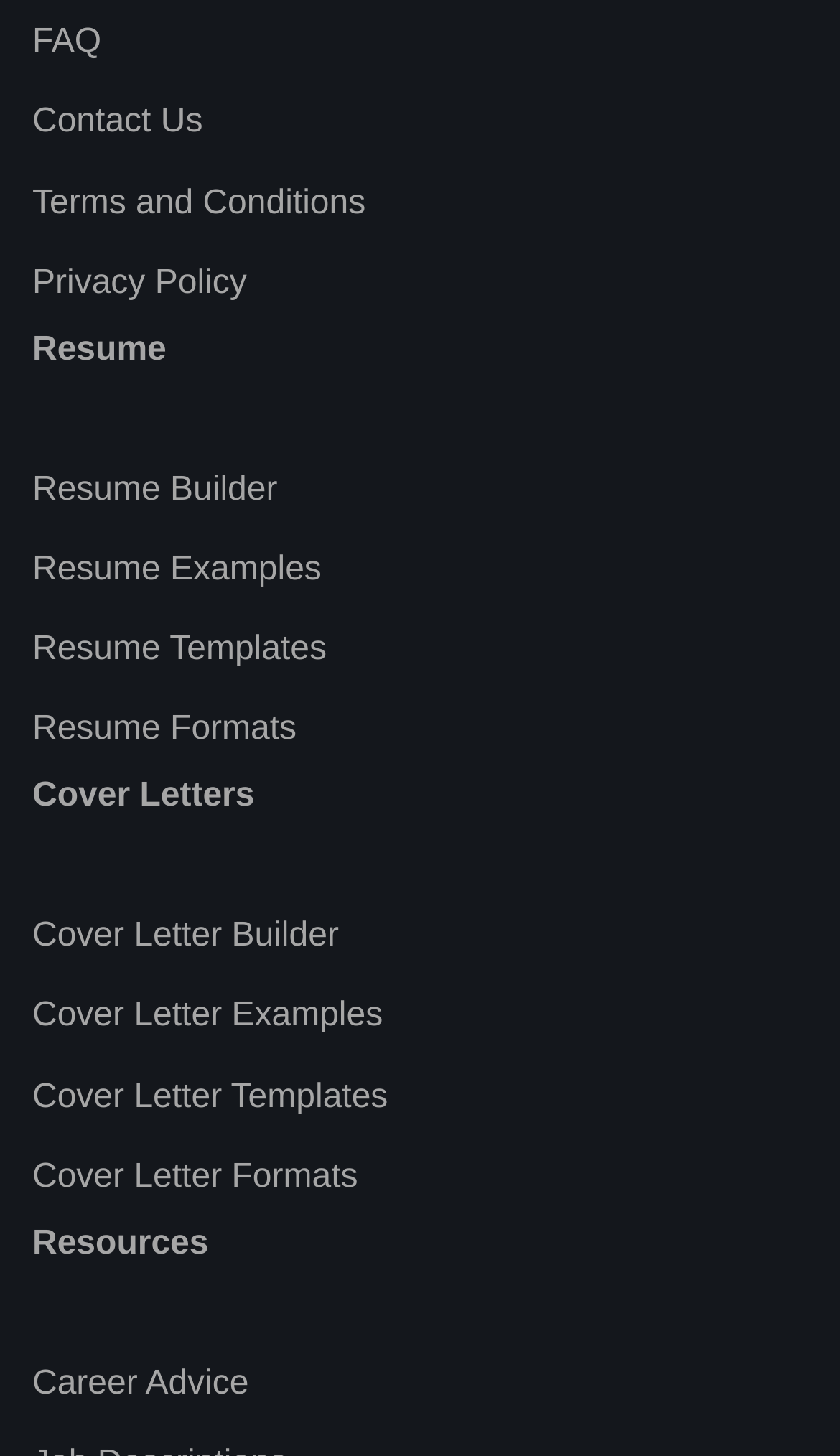Find the bounding box coordinates of the clickable area that will achieve the following instruction: "go to FAQ page".

[0.038, 0.017, 0.121, 0.042]